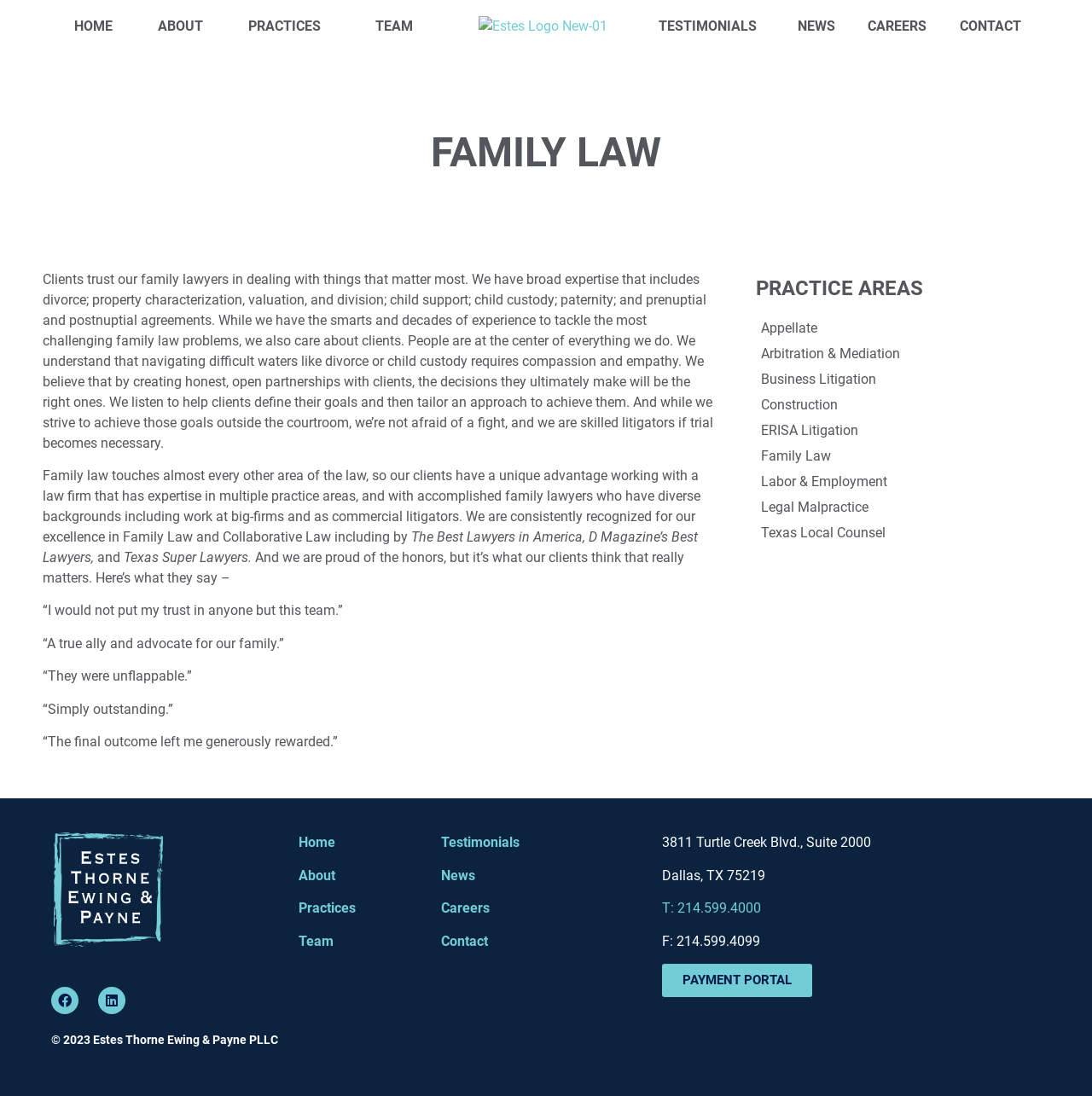What areas of law does the firm practice?
Please provide a comprehensive answer based on the details in the screenshot.

I found the answer by looking at the links under the 'PRACTICE AREAS' heading which list multiple areas of law that the firm practices.